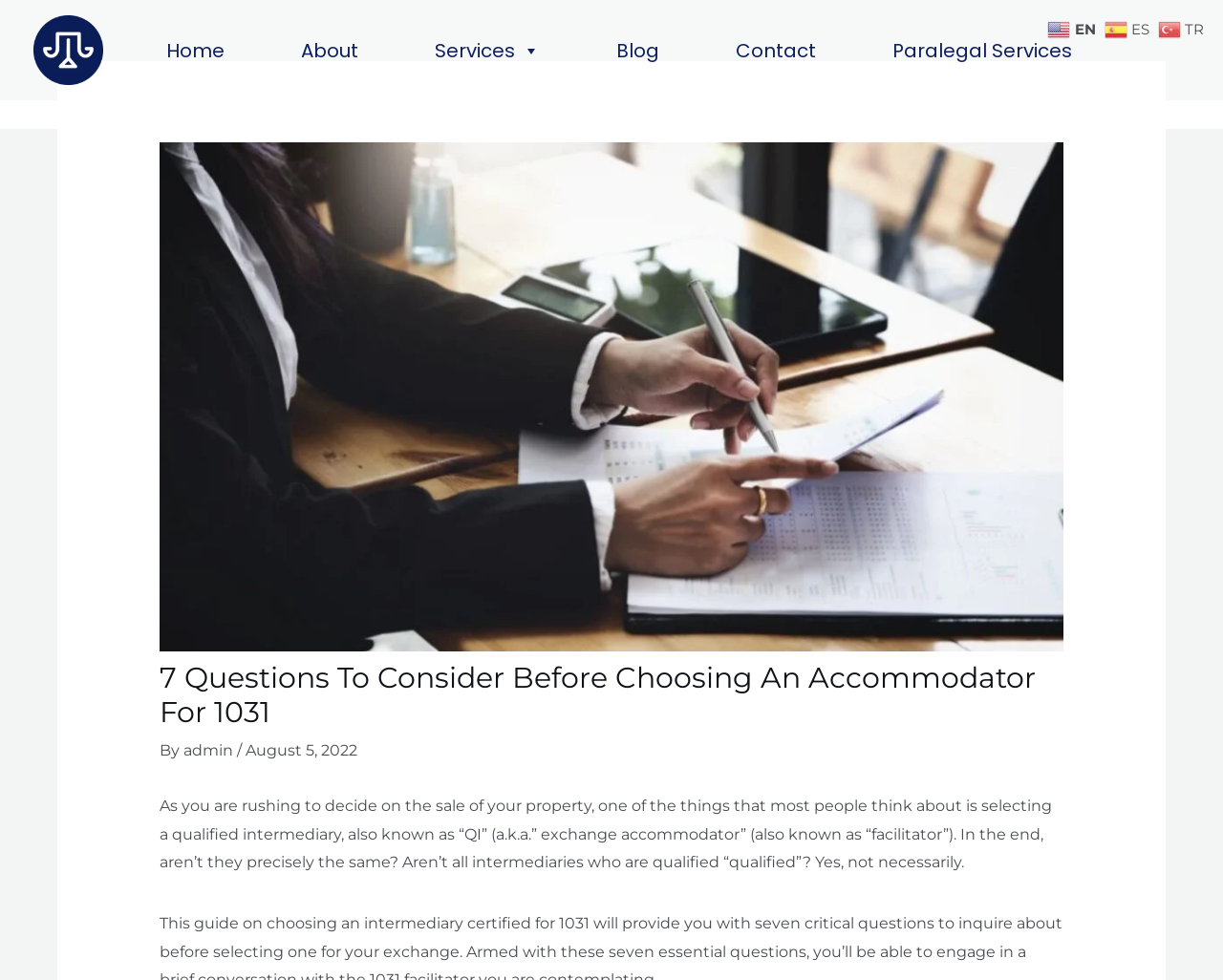Determine the bounding box coordinates of the section I need to click to execute the following instruction: "go to home page". Provide the coordinates as four float numbers between 0 and 1, i.e., [left, top, right, bottom].

[0.128, 0.032, 0.191, 0.071]